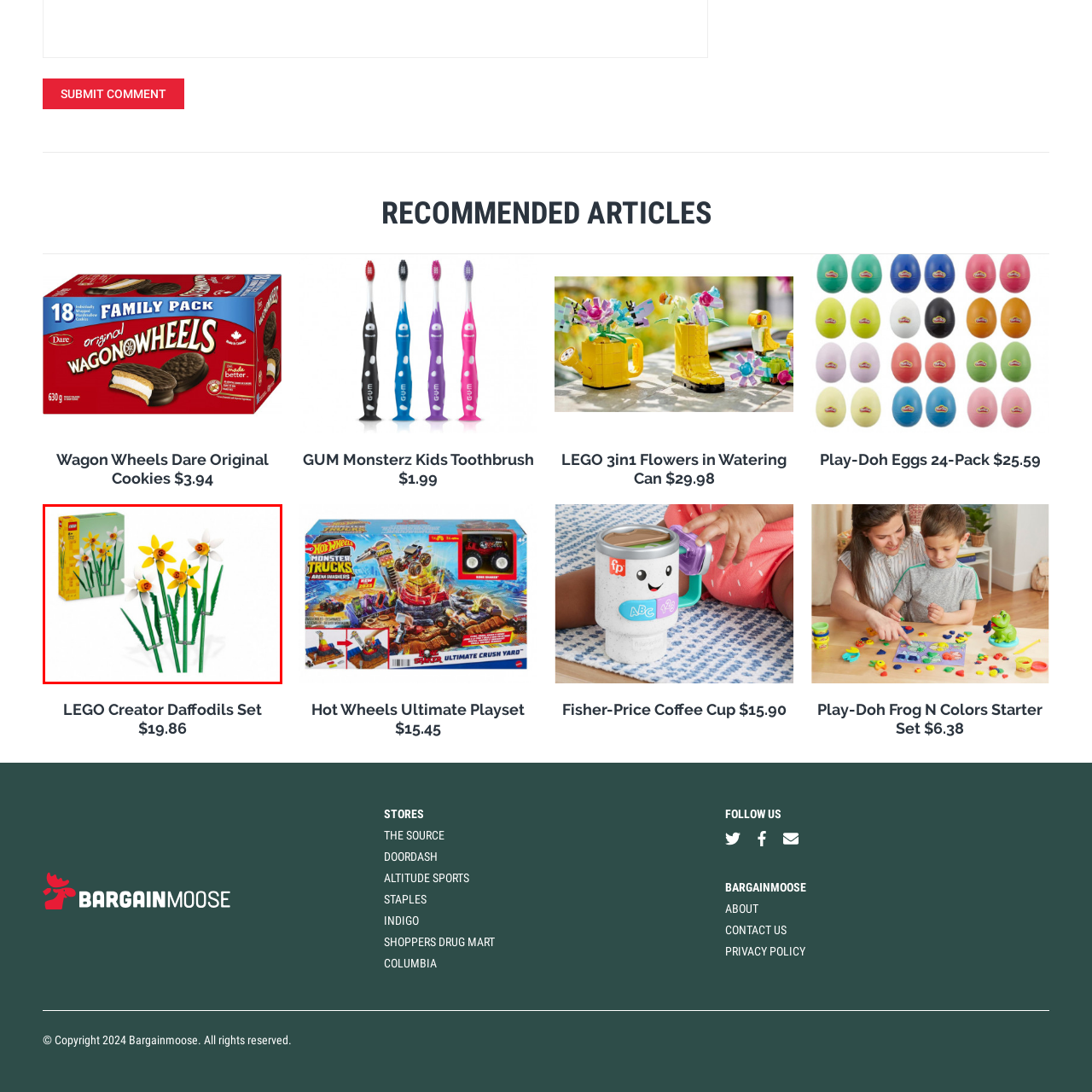What is the purpose of the set's packaging?
Examine the image within the red bounding box and give a comprehensive response.

The purpose of the set's packaging is to showcase the completed build, as the caption mentions that the packaging 'includes visual details of the completed build', indicating that it is designed to display the finished product.